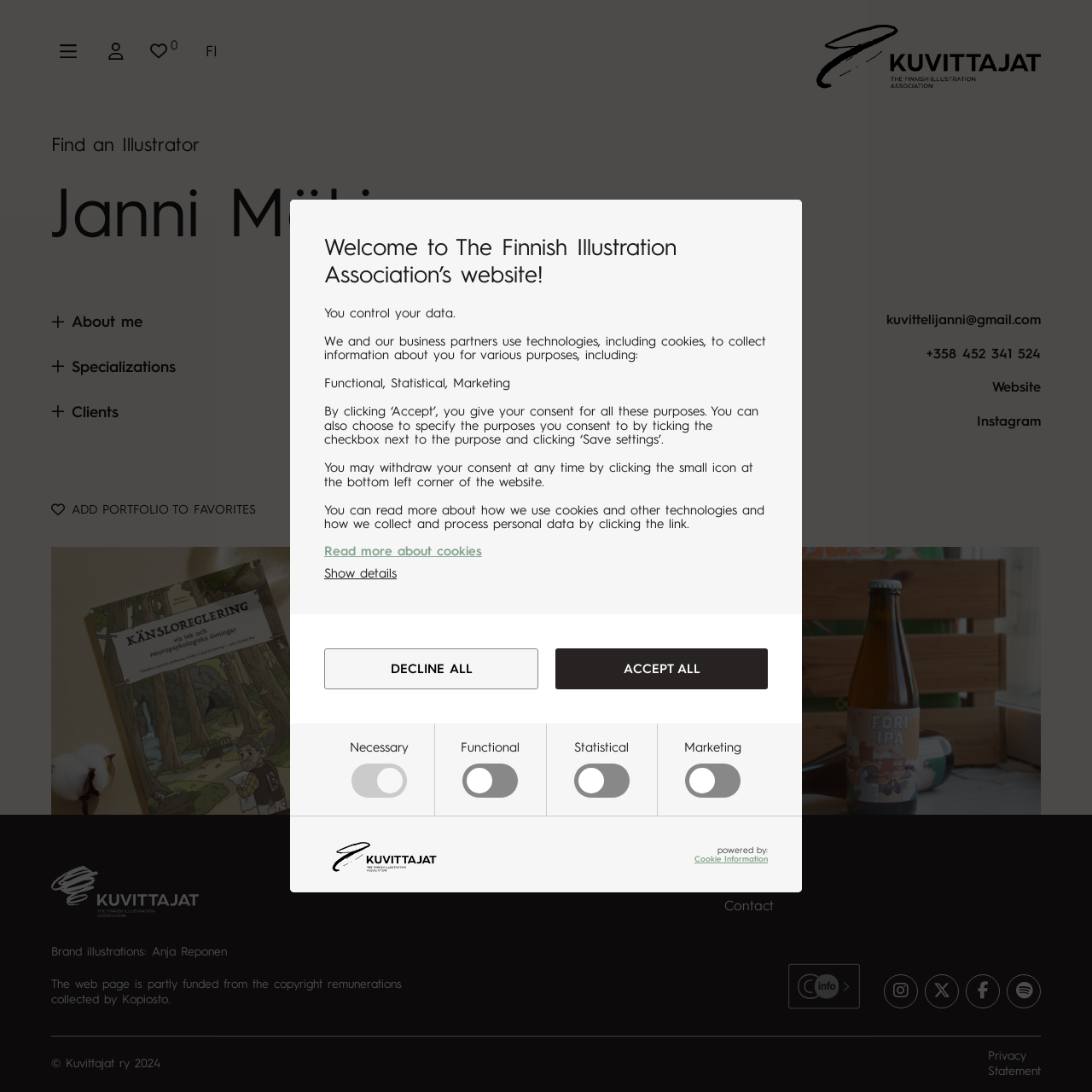Locate the bounding box coordinates of the area you need to click to fulfill this instruction: 'Contact Janni Mäkinen via email'. The coordinates must be in the form of four float numbers ranging from 0 to 1: [left, top, right, bottom].

[0.812, 0.286, 0.953, 0.3]